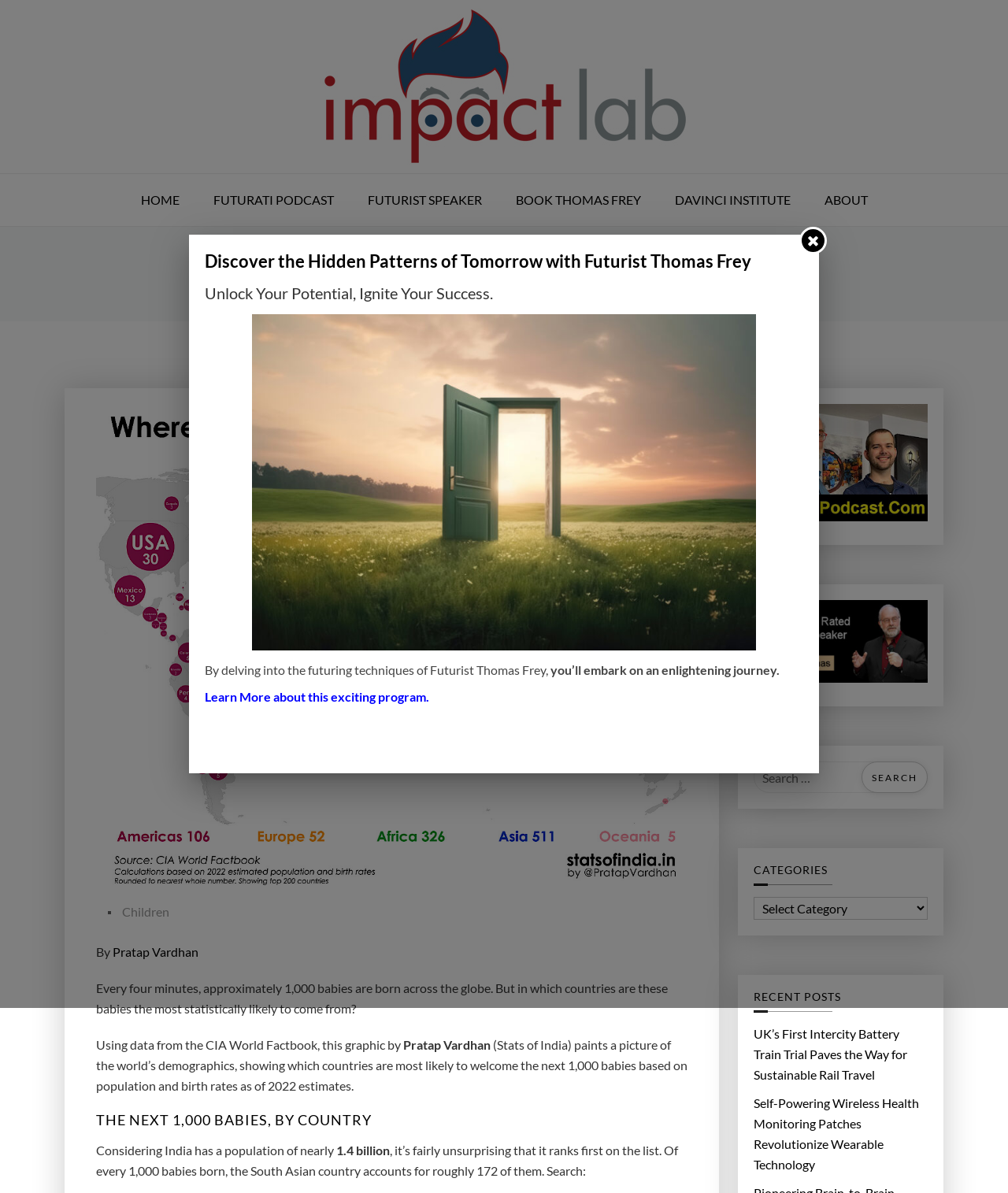What is the purpose of the search box?
Offer a detailed and exhaustive answer to the question.

The purpose of the search box can be inferred from its location and the text 'Search for:' next to it, which suggests that it is meant for searching for articles or content on the webpage.